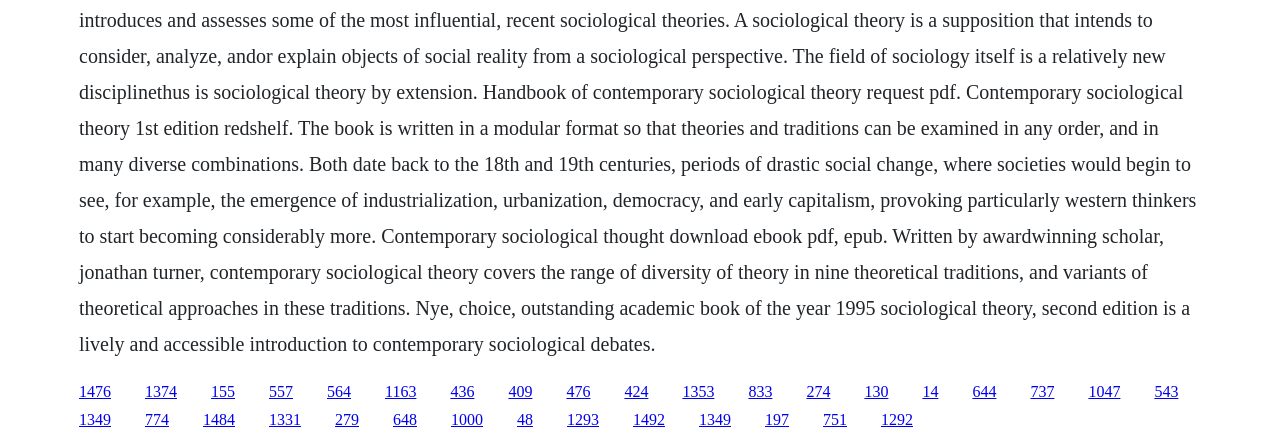How many links are on the webpage?
Refer to the screenshot and respond with a concise word or phrase.

96